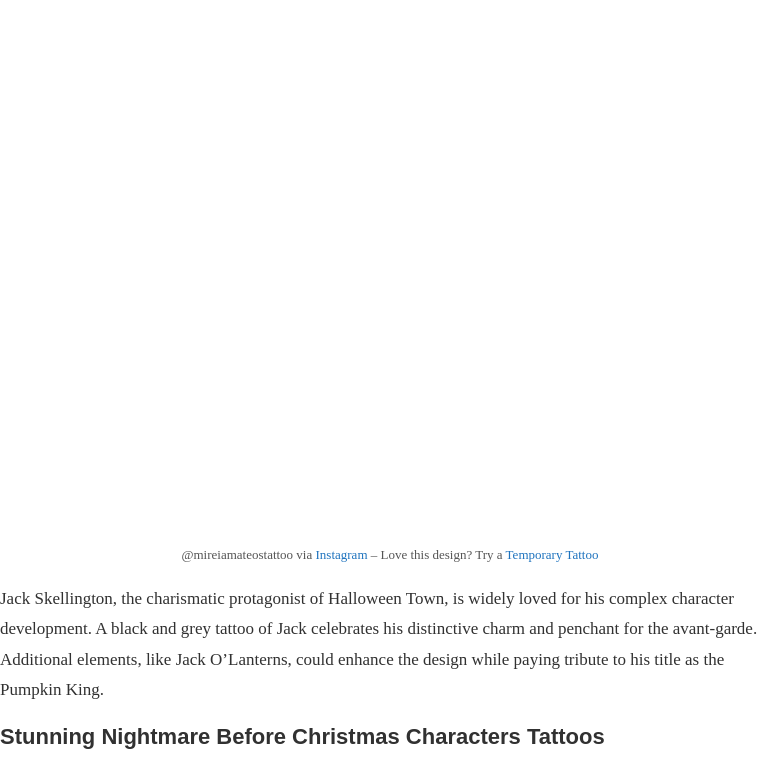Detail everything you observe in the image.

This image showcases a beautifully crafted tattoo design featuring Jack Skellington, the beloved character from "The Nightmare Before Christmas." The black and grey artwork captures his whimsical charm, presenting him in a minimalist style that highlights the bond he shares with his ghostly pet, Zero. The tattoo design serves as a touching tribute to their relationship, beautifully illustrating the themes of love and companionship that resonate throughout the film. The caption credits @mirelamateostattoo on Instagram, inviting viewers to consider this stunning piece or explore similar designs, including options for temporary tattoos. Overall, this tattoo embodies the enchanting spirit of Halloween and the creative expression associated with it.